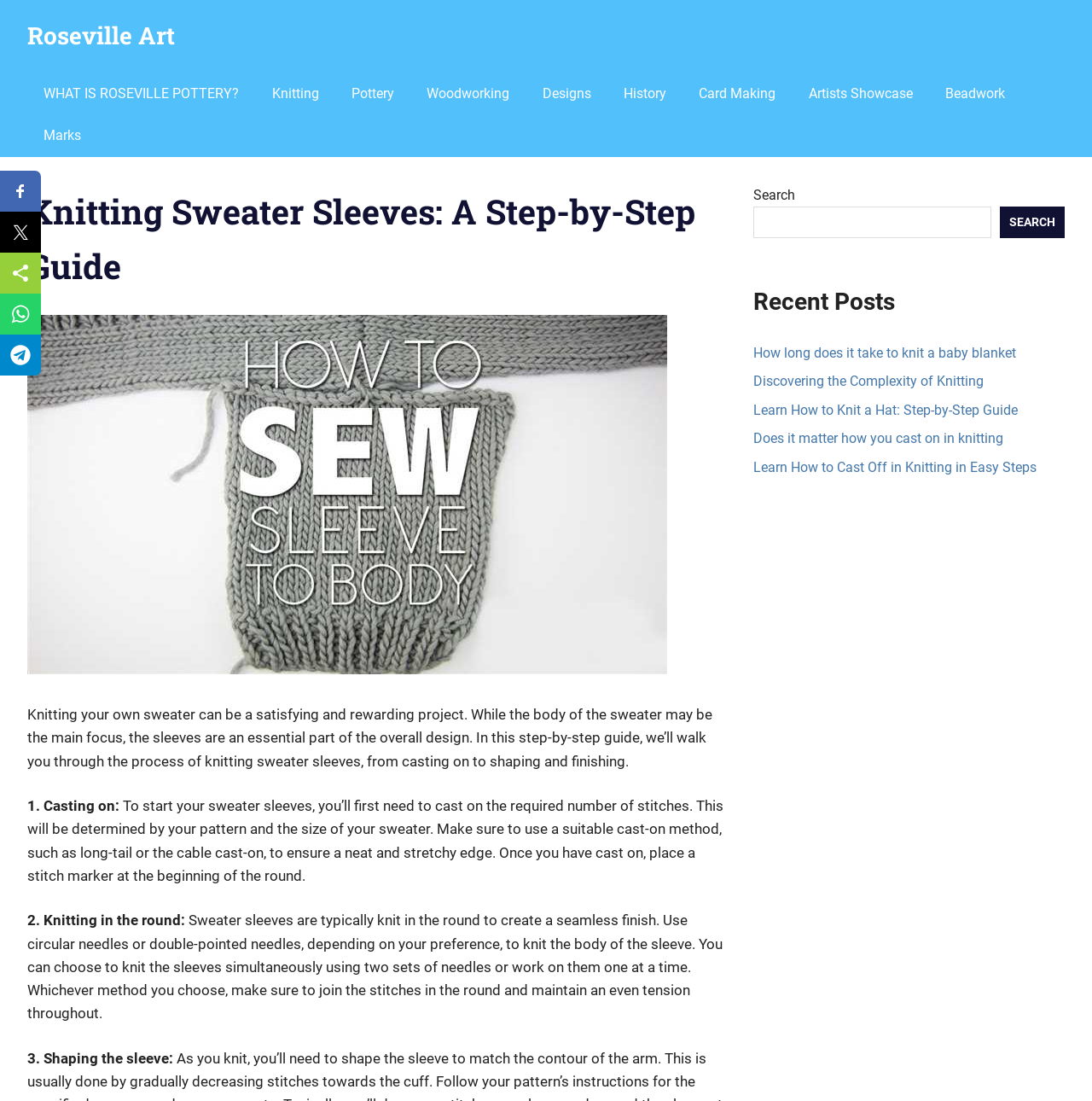Can you identify and provide the main heading of the webpage?

Knitting Sweater Sleeves: A Step-by-Step Guide